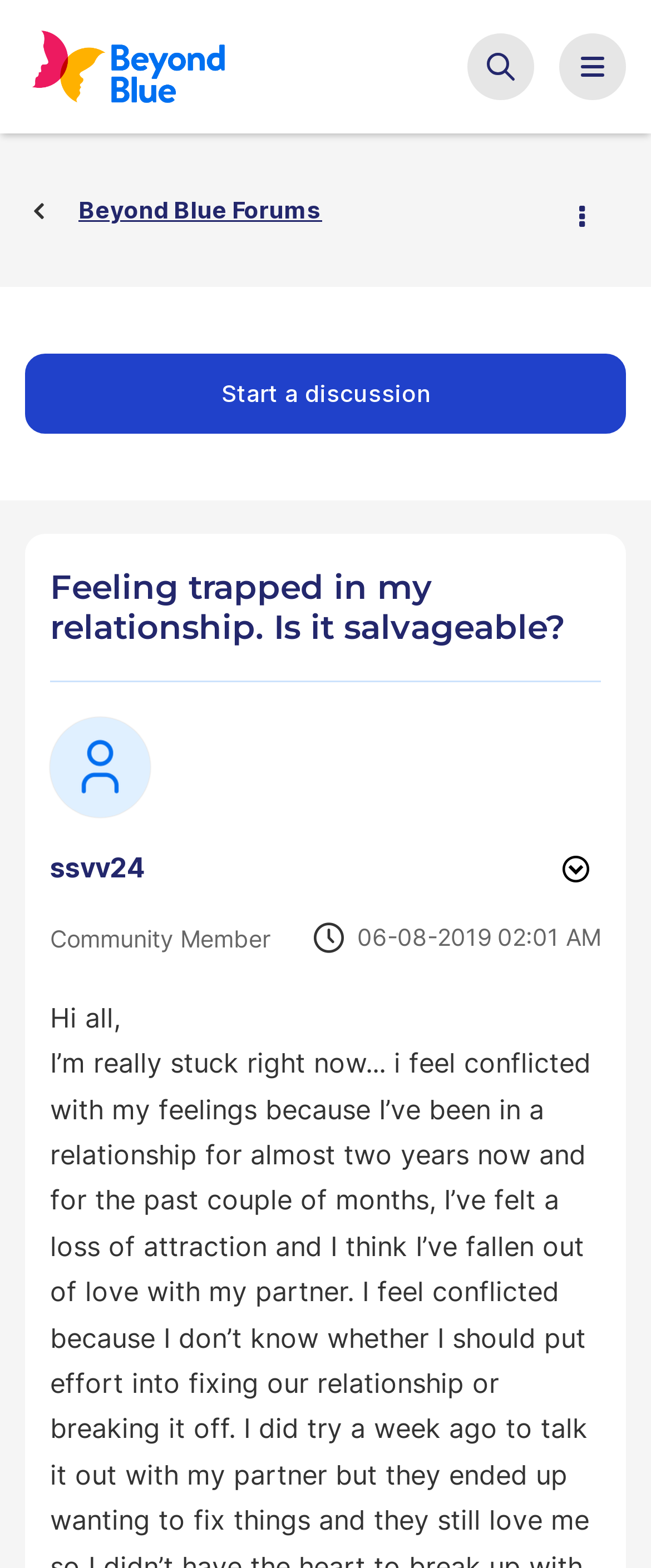Use the details in the image to answer the question thoroughly: 
When was the post published?

I found the publication date and time by looking at the generic element 'Posted on' and its child elements, which contain the date and time '06-08-2019' and '02:01 AM' respectively.